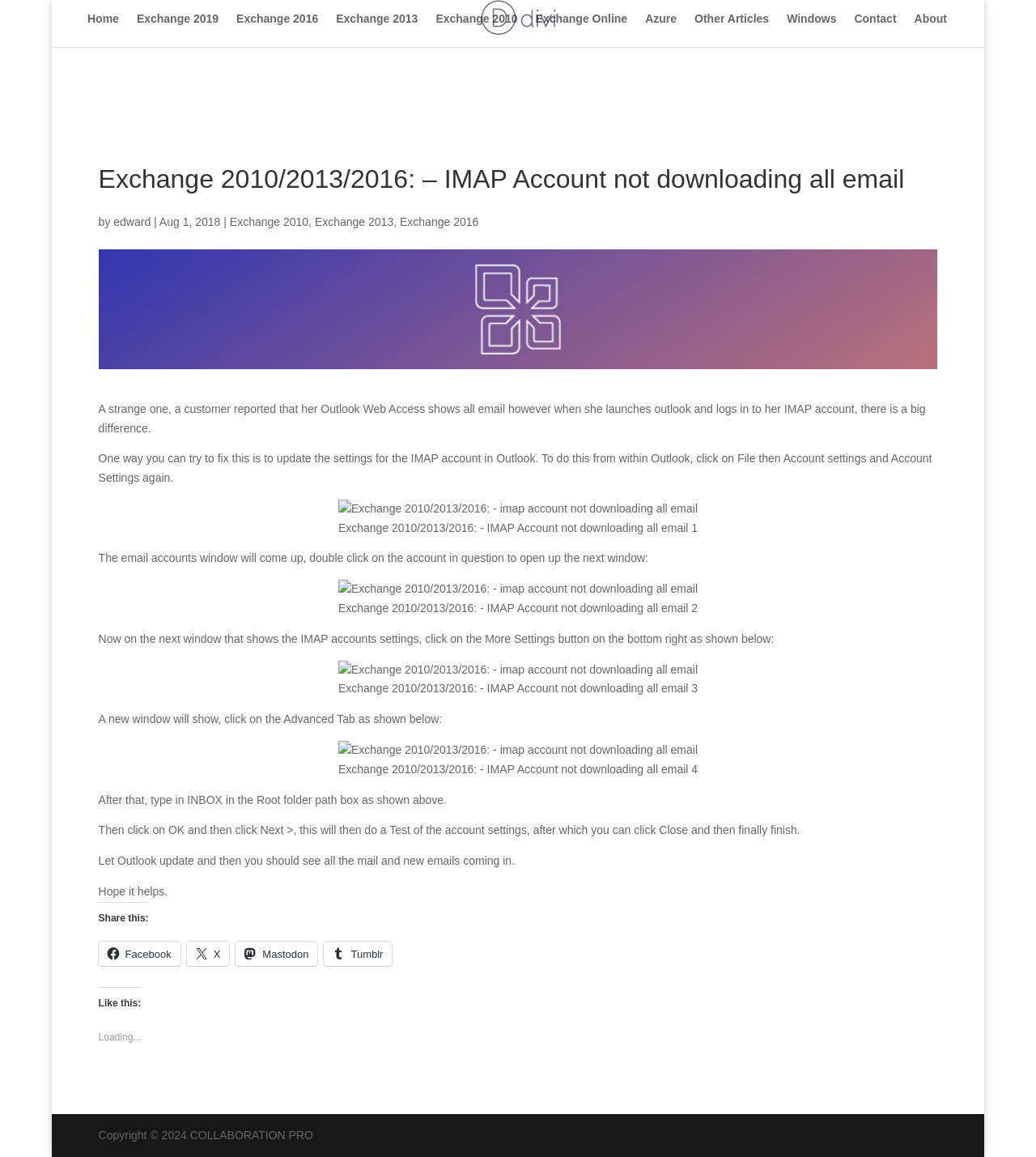Generate a thorough description of the webpage.

This webpage is about troubleshooting an issue with IMAP accounts in Outlook, specifically when emails are not downloading properly. The page has a header section with a logo and a navigation menu with links to various topics, including Exchange 2010, 2013, 2016, and Online, as well as Azure, Windows, and Other Articles.

Below the header, there is a main article section with a heading that reads "Exchange 2010/2013/2016: - IMAP Account not downloading all email". The article is written by "edward" and was published on August 1, 2018. The article describes a problem where a customer's Outlook Web Access shows all emails, but when she launches Outlook and logs in to her IMAP account, there is a big difference.

The article provides a step-by-step solution to fix this issue, which involves updating the settings for the IMAP account in Outlook. The solution is accompanied by several images and figures that illustrate the process. The images are captioned with descriptive text, such as "Exchange 2010/2013/2016: - IMAP Account not downloading all email 1", "Exchange 2010/2013/2016: - IMAP Account not downloading all email 2", and so on.

The article also includes several paragraphs of text that provide additional explanations and instructions. The text is divided into sections with headings, such as "The email accounts window will come up, double click on the account in question to open up the next window:" and "A new window will show, click on the Advanced Tab as shown below:".

At the bottom of the page, there are several links to share the article on social media platforms, including Facebook, Mastodon, and Tumblr. There is also a section with a heading "Like this:" and a "Copyright © 2024 COLLABORATION PRO" notice.